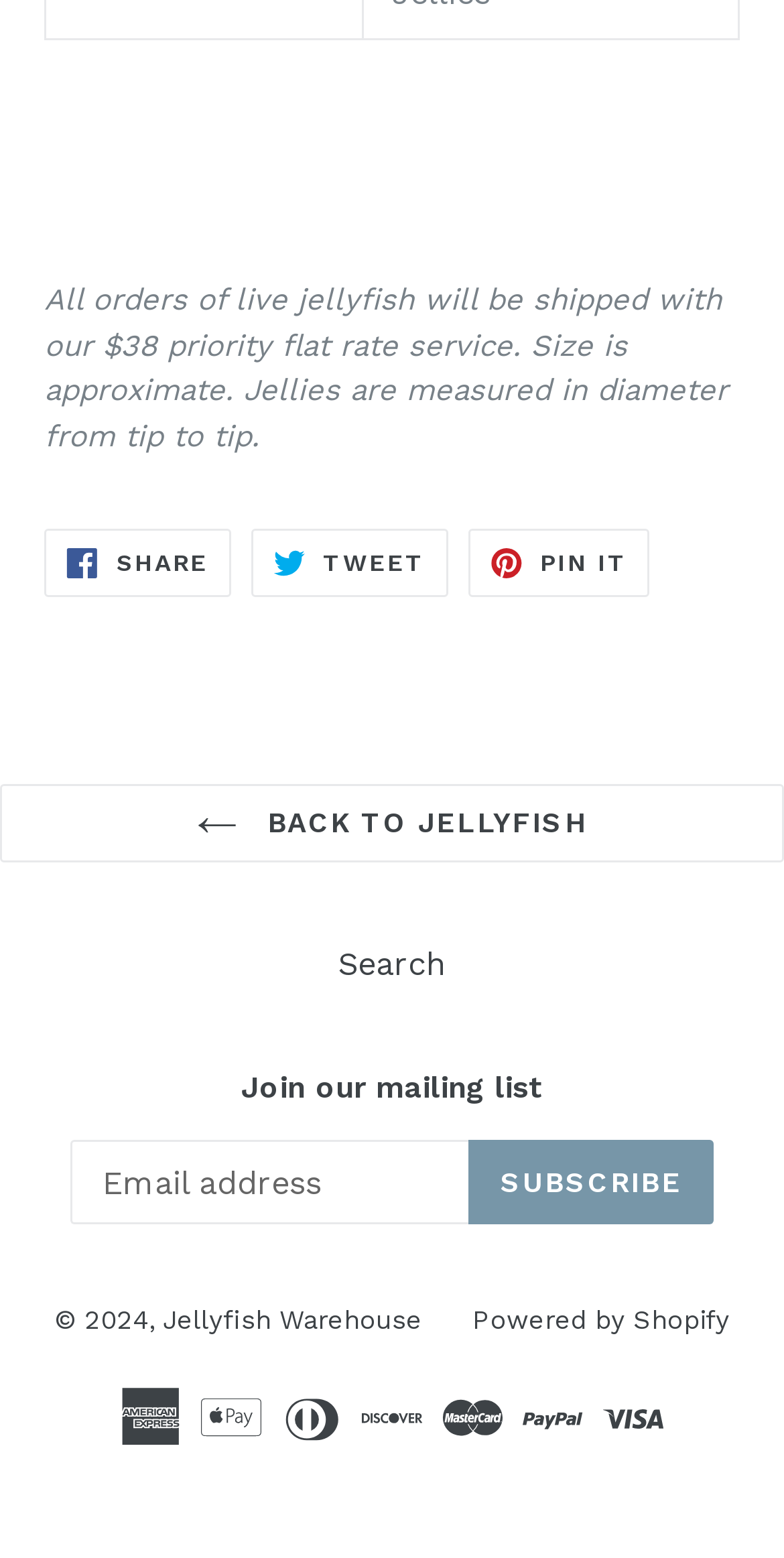Specify the bounding box coordinates of the region I need to click to perform the following instruction: "Subscribe to the mailing list". The coordinates must be four float numbers in the range of 0 to 1, i.e., [left, top, right, bottom].

[0.597, 0.732, 0.91, 0.786]